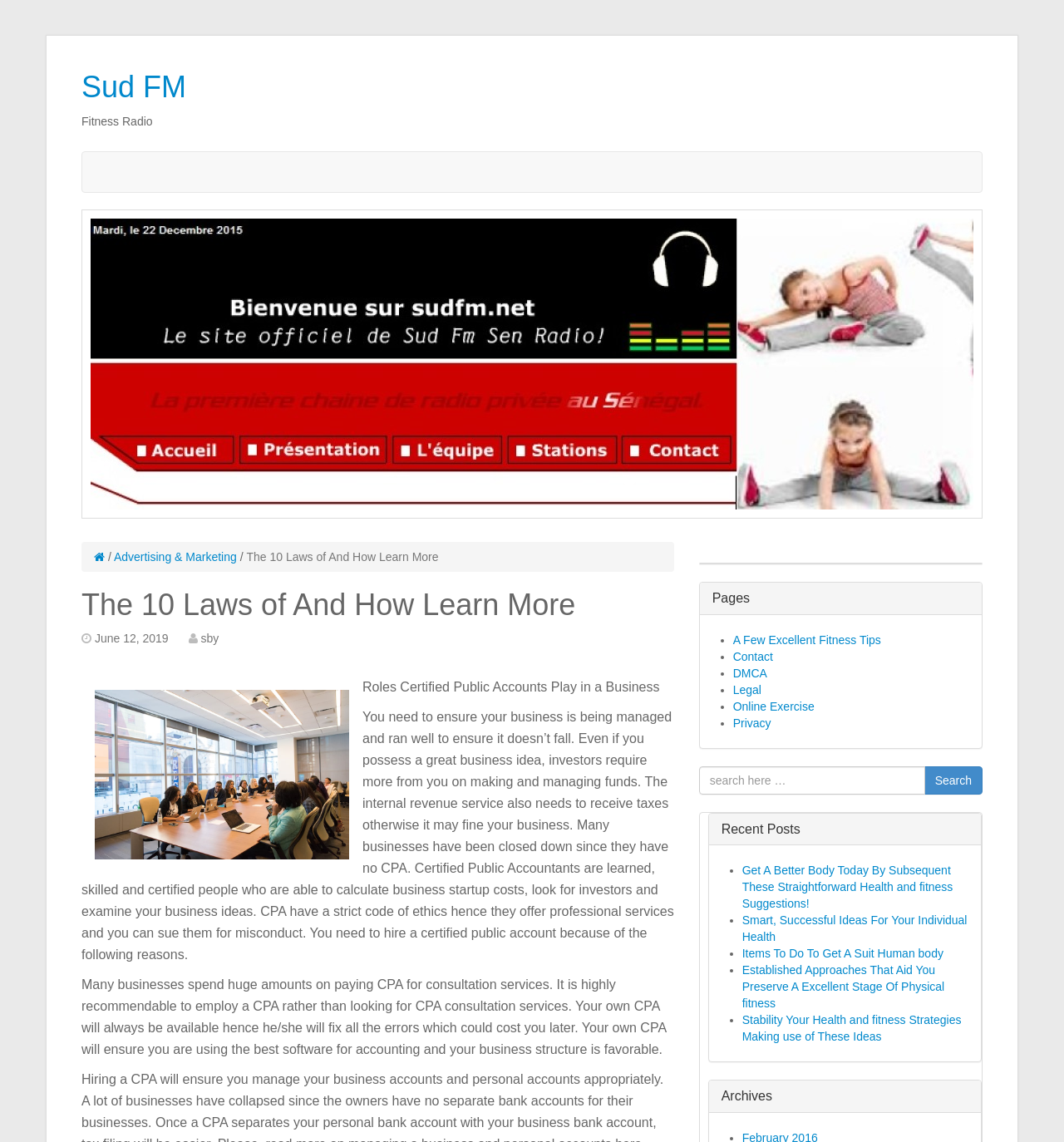Identify the bounding box coordinates of the section that should be clicked to achieve the task described: "Search for something".

[0.657, 0.671, 0.923, 0.695]